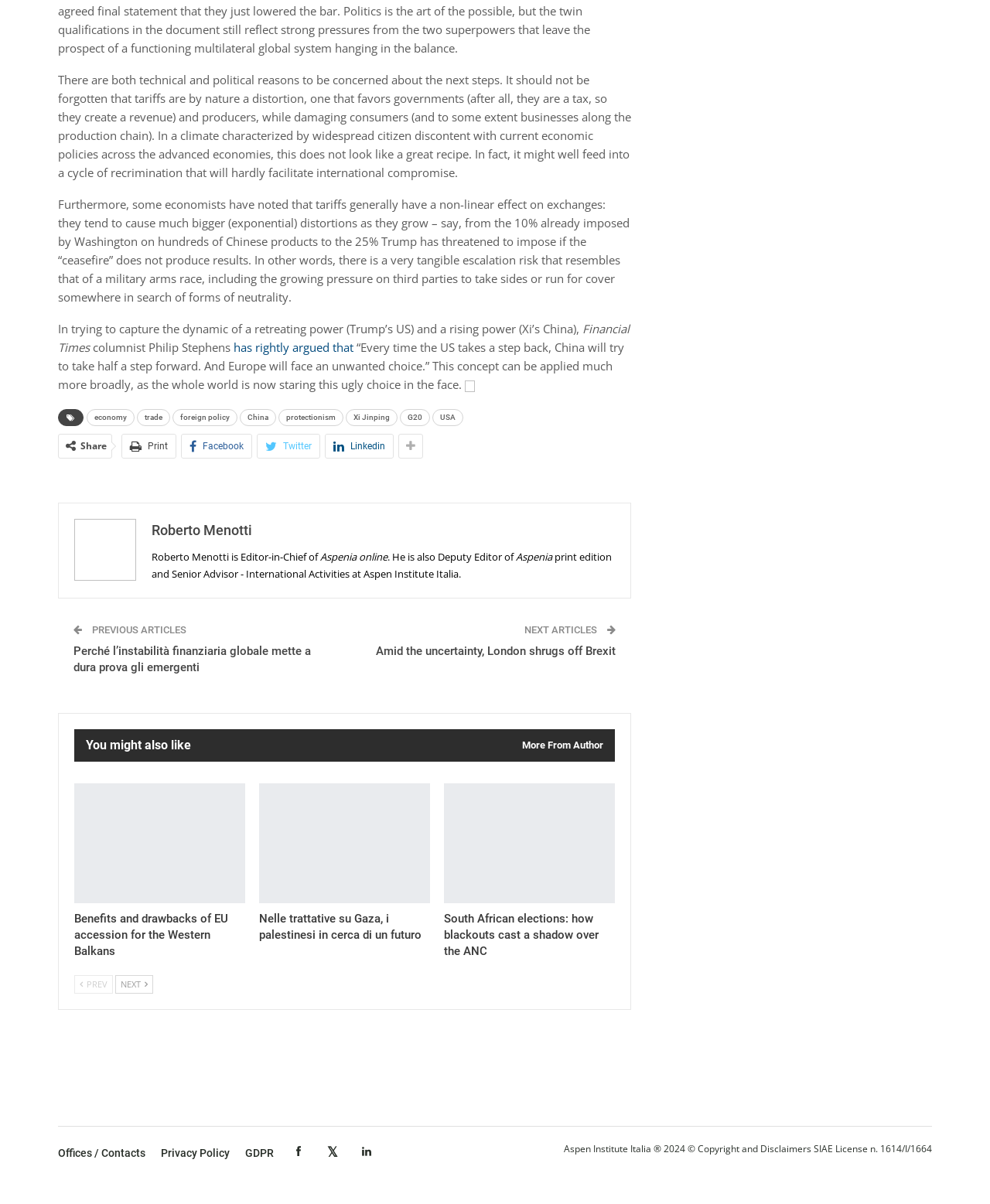What is the copyright year of the webpage?
Could you give a comprehensive explanation in response to this question?

The copyright year of the webpage can be found by looking at the text 'Aspen Institute Italia ® 2024 © Copyright and Disclaimers SIAE License n. 1614/I/1664' which is located at the bottom of the webpage.